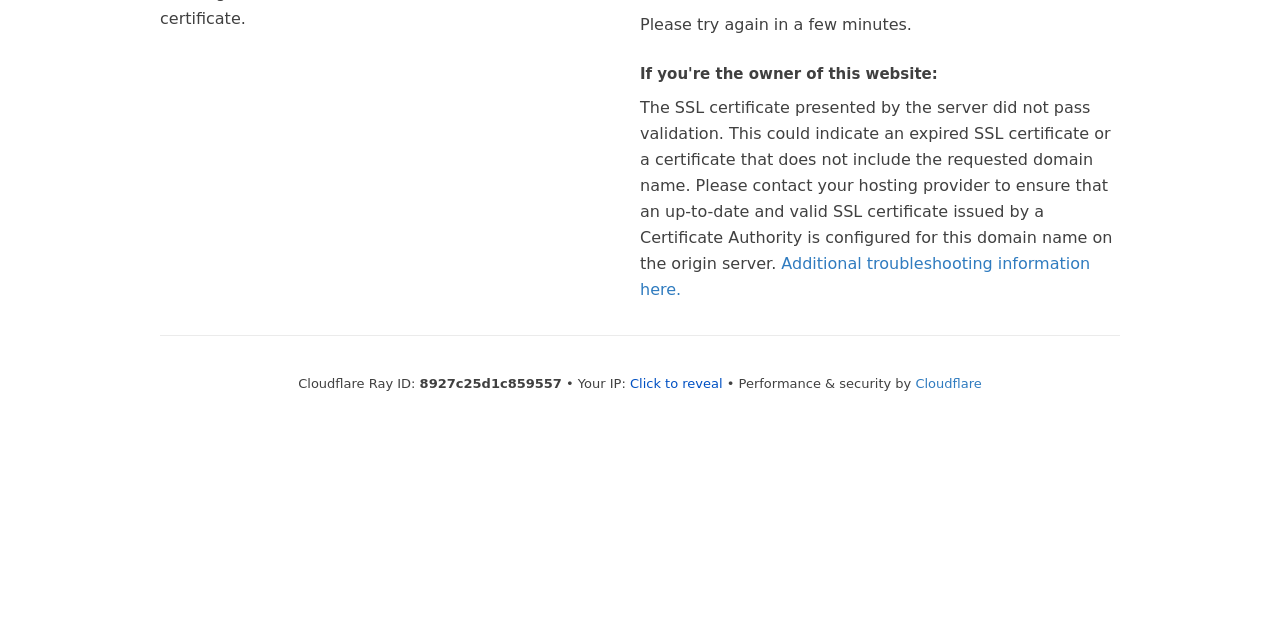Predict the bounding box coordinates for the UI element described as: "Cloudflare". The coordinates should be four float numbers between 0 and 1, presented as [left, top, right, bottom].

[0.715, 0.587, 0.767, 0.61]